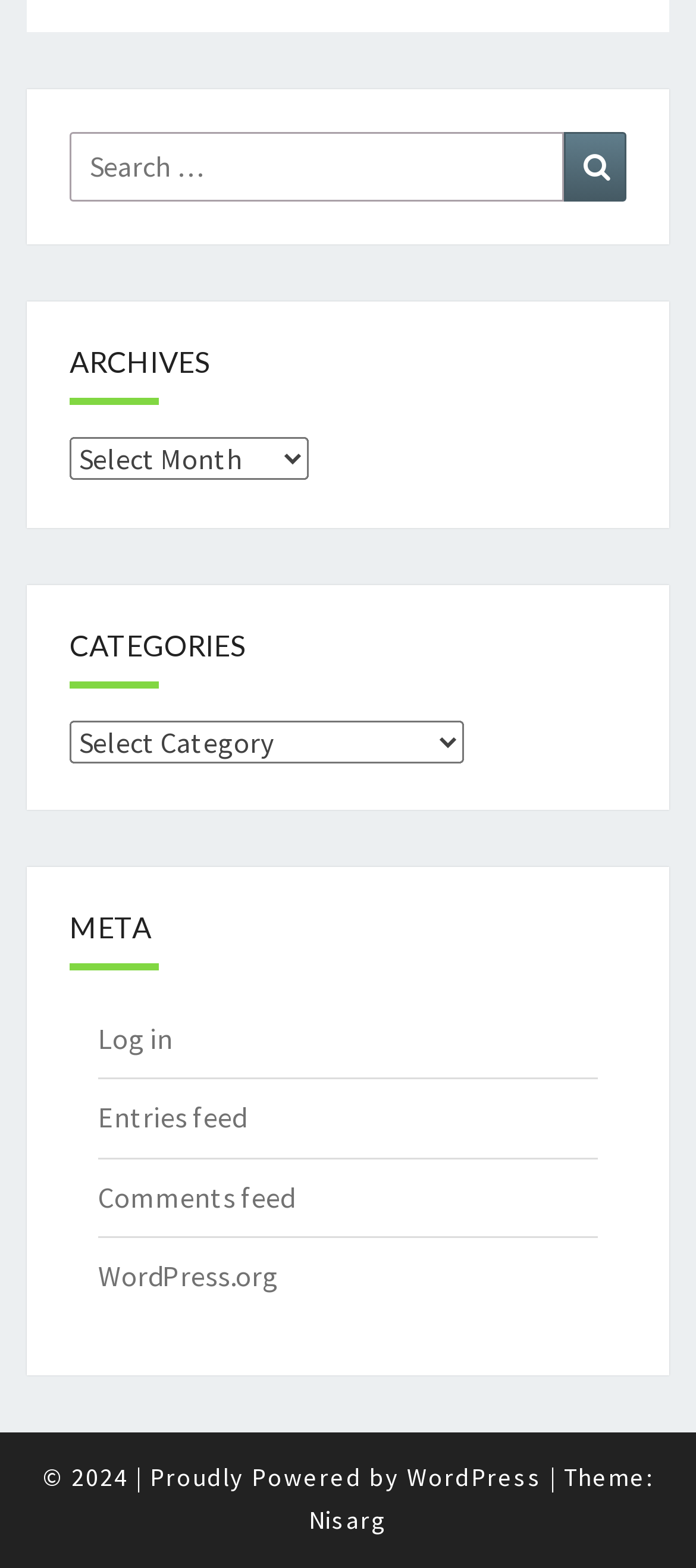Please identify the bounding box coordinates of the element I need to click to follow this instruction: "Search for something".

[0.1, 0.084, 0.81, 0.129]